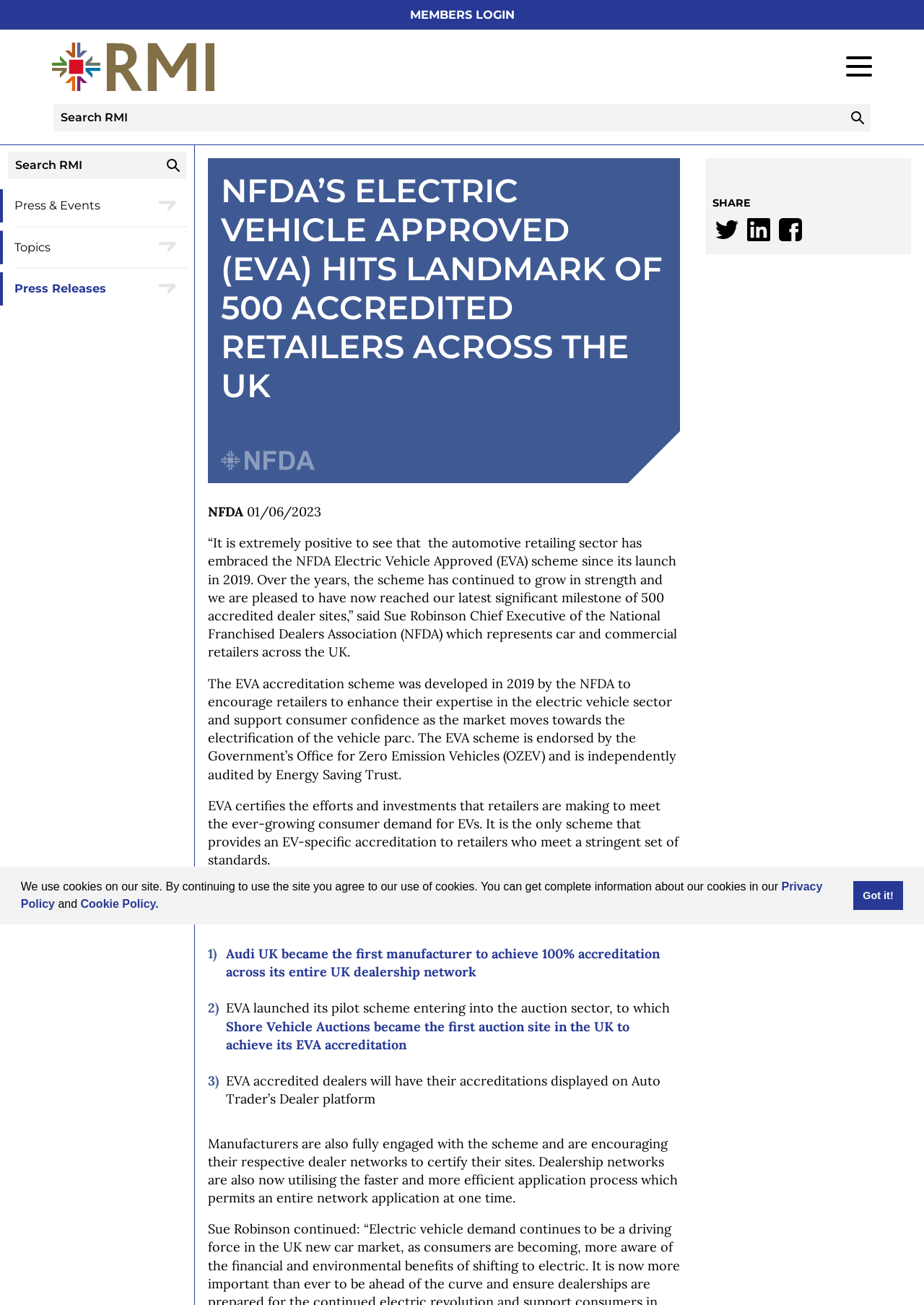Could you please study the image and provide a detailed answer to the question:
How many accredited dealer sites have been reached by the EVA scheme?

The answer can be found in the first paragraph, which states that the NFDA's Electric Vehicle Approved (EVA) scheme has hit a landmark of 500 accredited retailers across the UK.